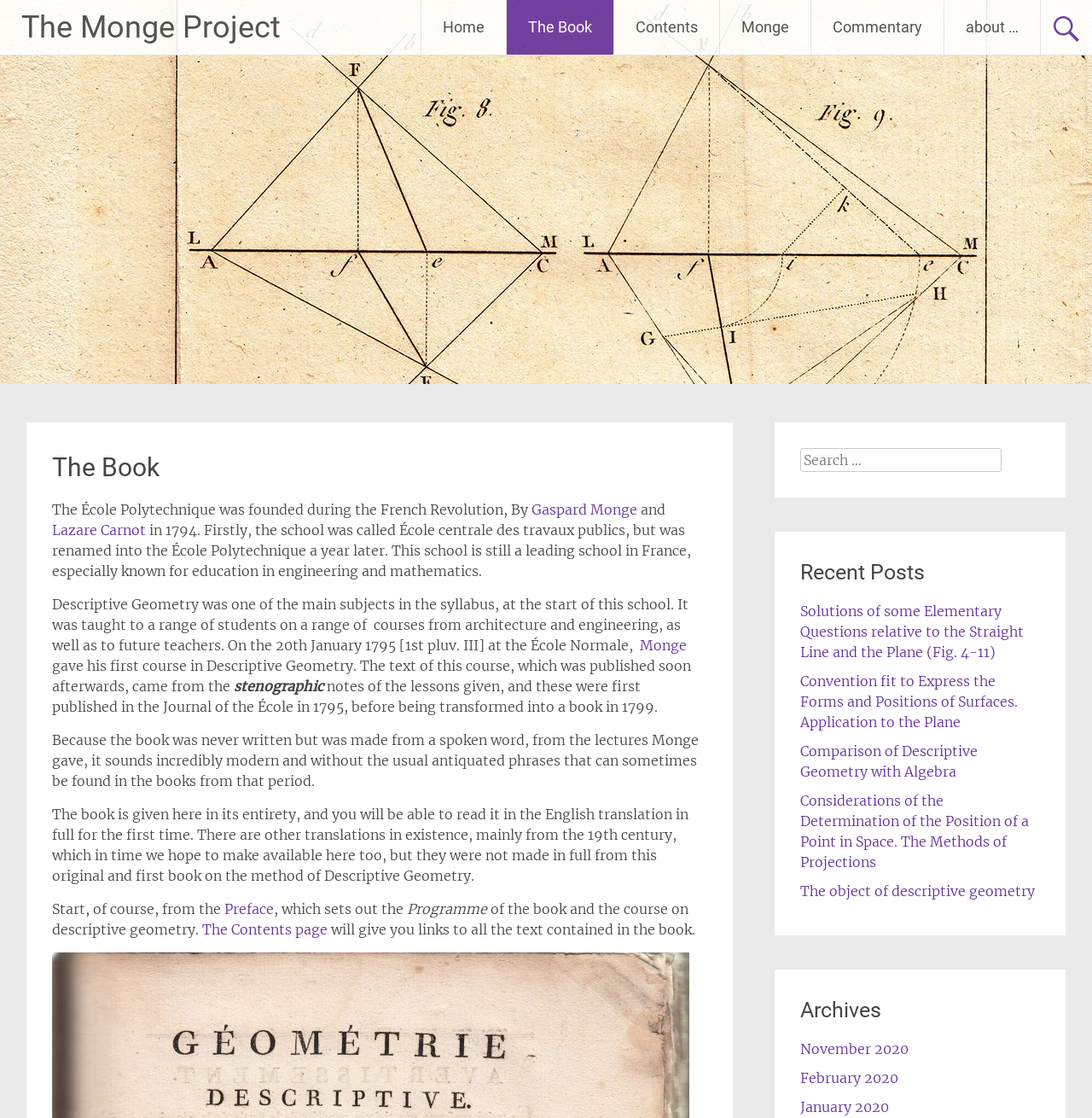How many links are there in the main navigation?
Look at the webpage screenshot and answer the question with a detailed explanation.

The main navigation is located at the top of the webpage and contains links to 'Home', 'The Book', 'Contents', 'Monge', and 'Commentary'. There are 5 links in total.